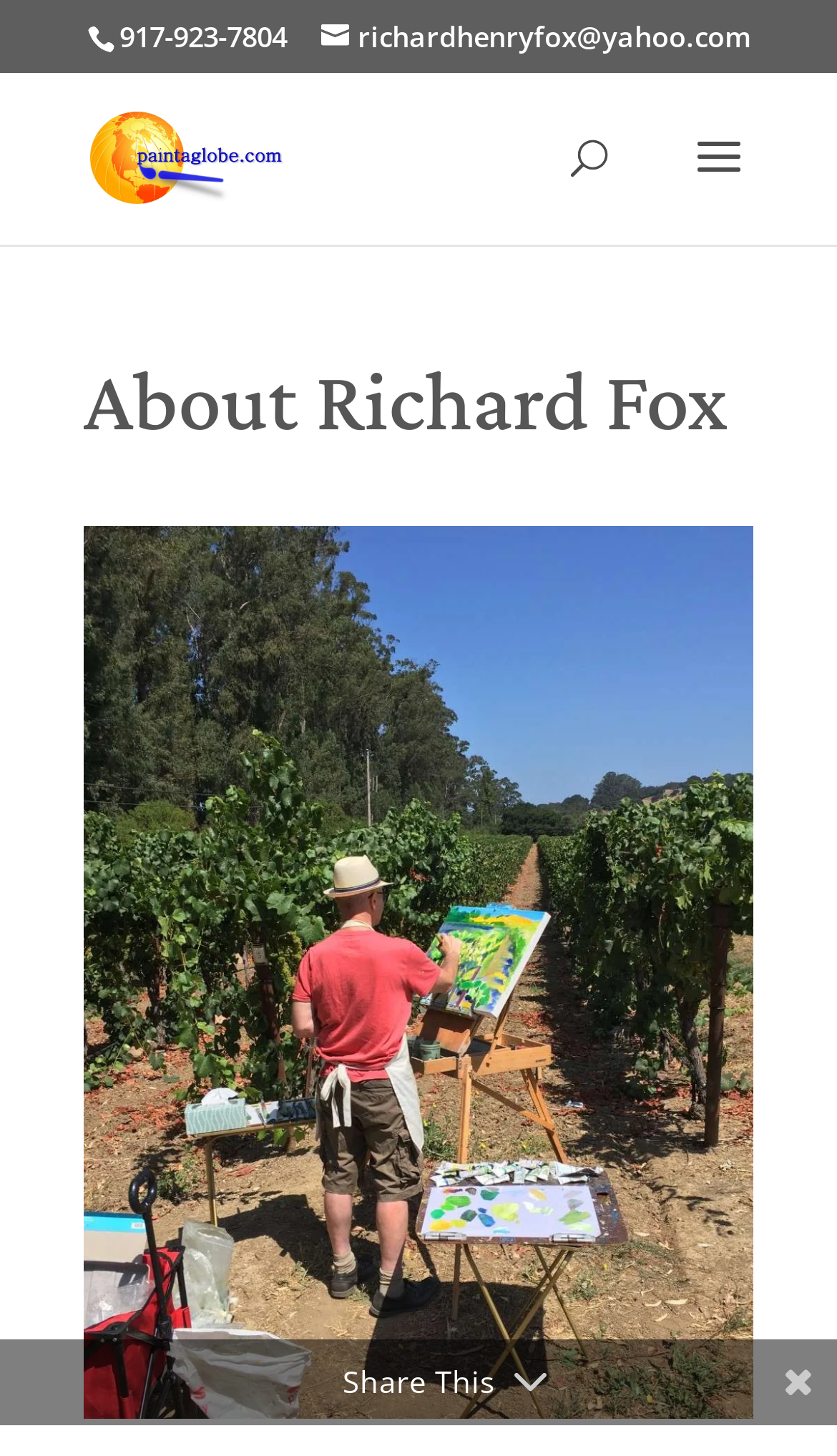Find the main header of the webpage and produce its text content.

About Richard Fox